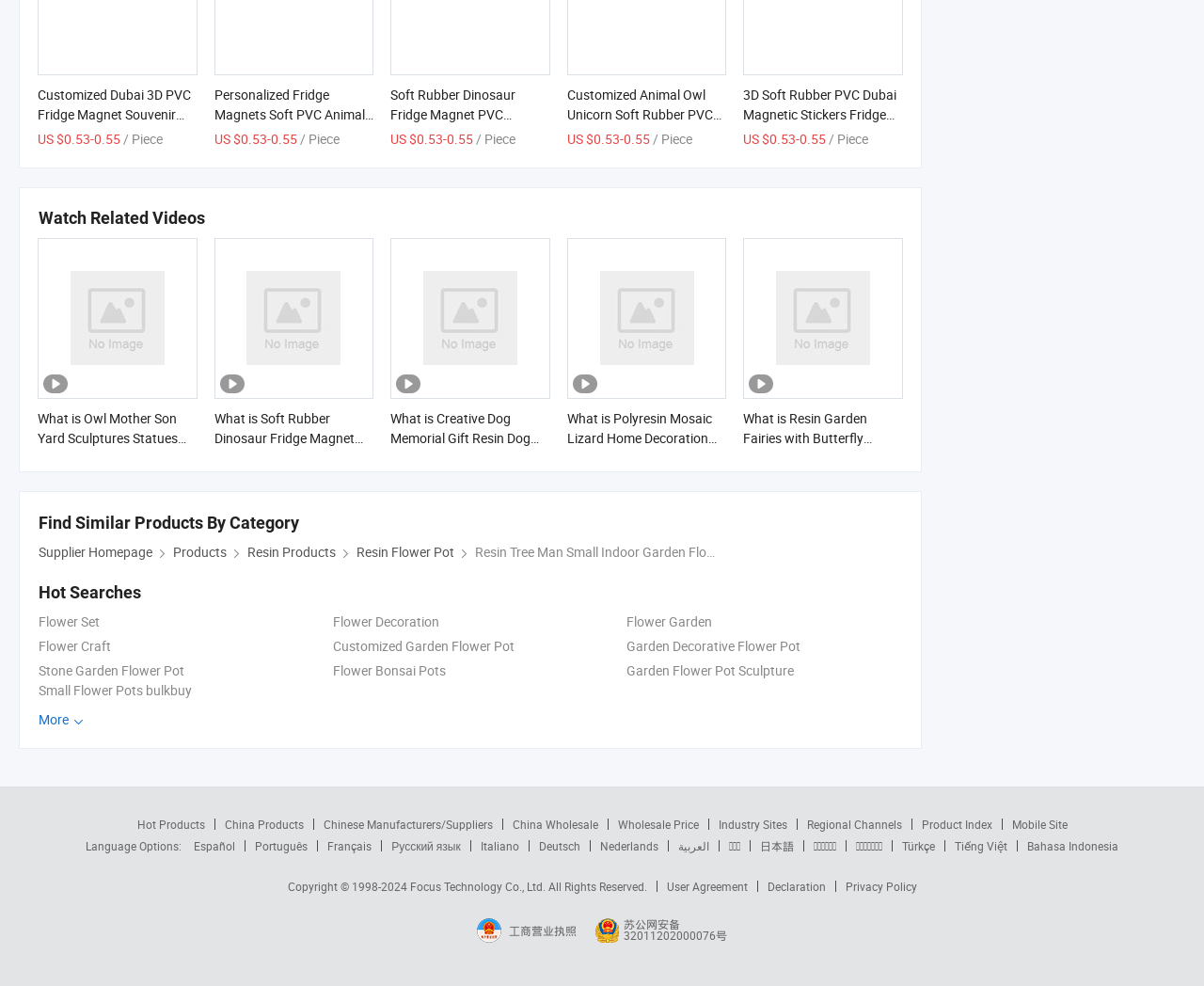Determine the bounding box for the HTML element described here: "Deutsch". The coordinates should be given as [left, top, right, bottom] with each number being a float between 0 and 1.

[0.447, 0.851, 0.482, 0.866]